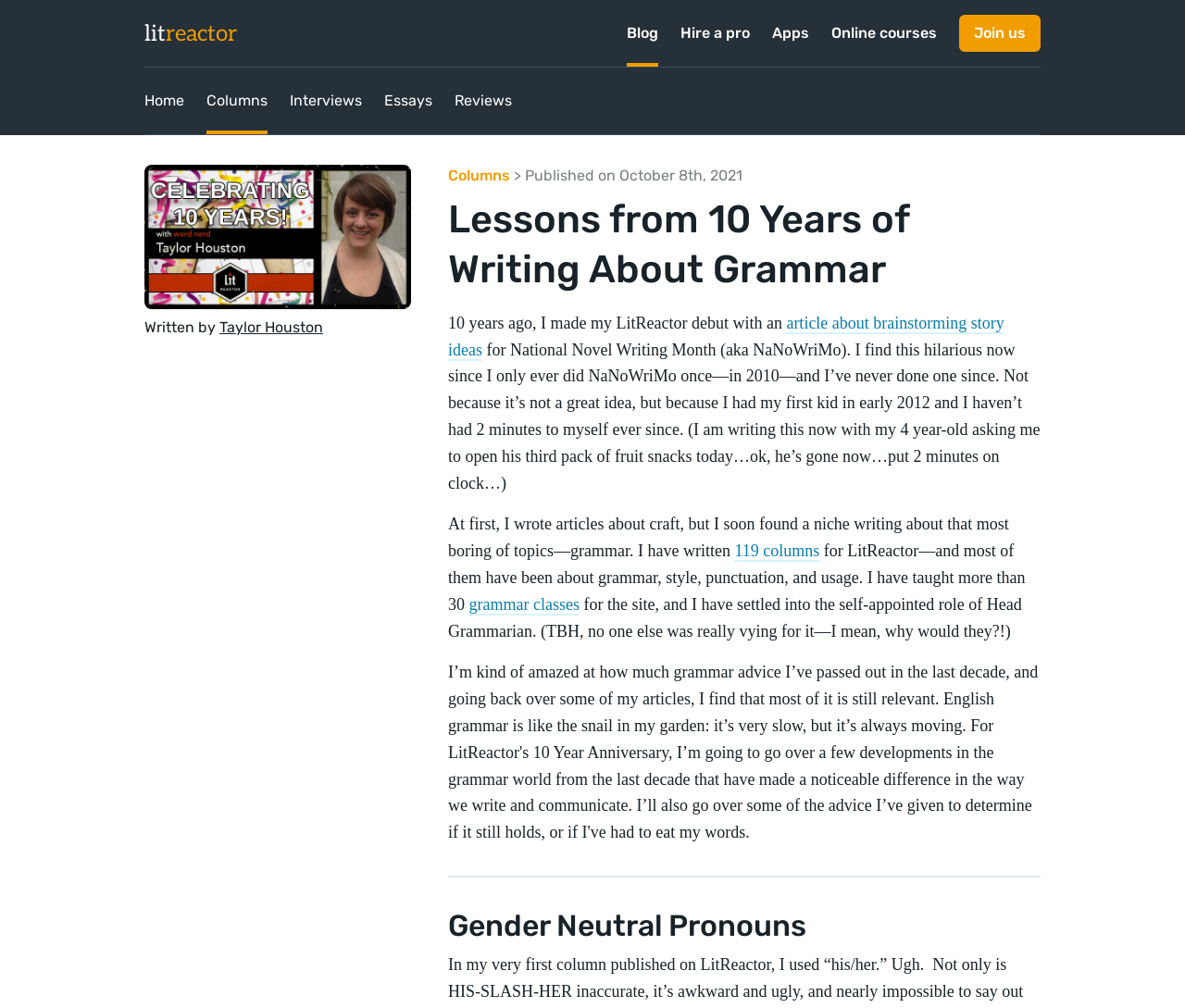Specify the bounding box coordinates of the element's area that should be clicked to execute the given instruction: "Explore the 'Grammar classes'". The coordinates should be four float numbers between 0 and 1, i.e., [left, top, right, bottom].

[0.396, 0.59, 0.489, 0.61]